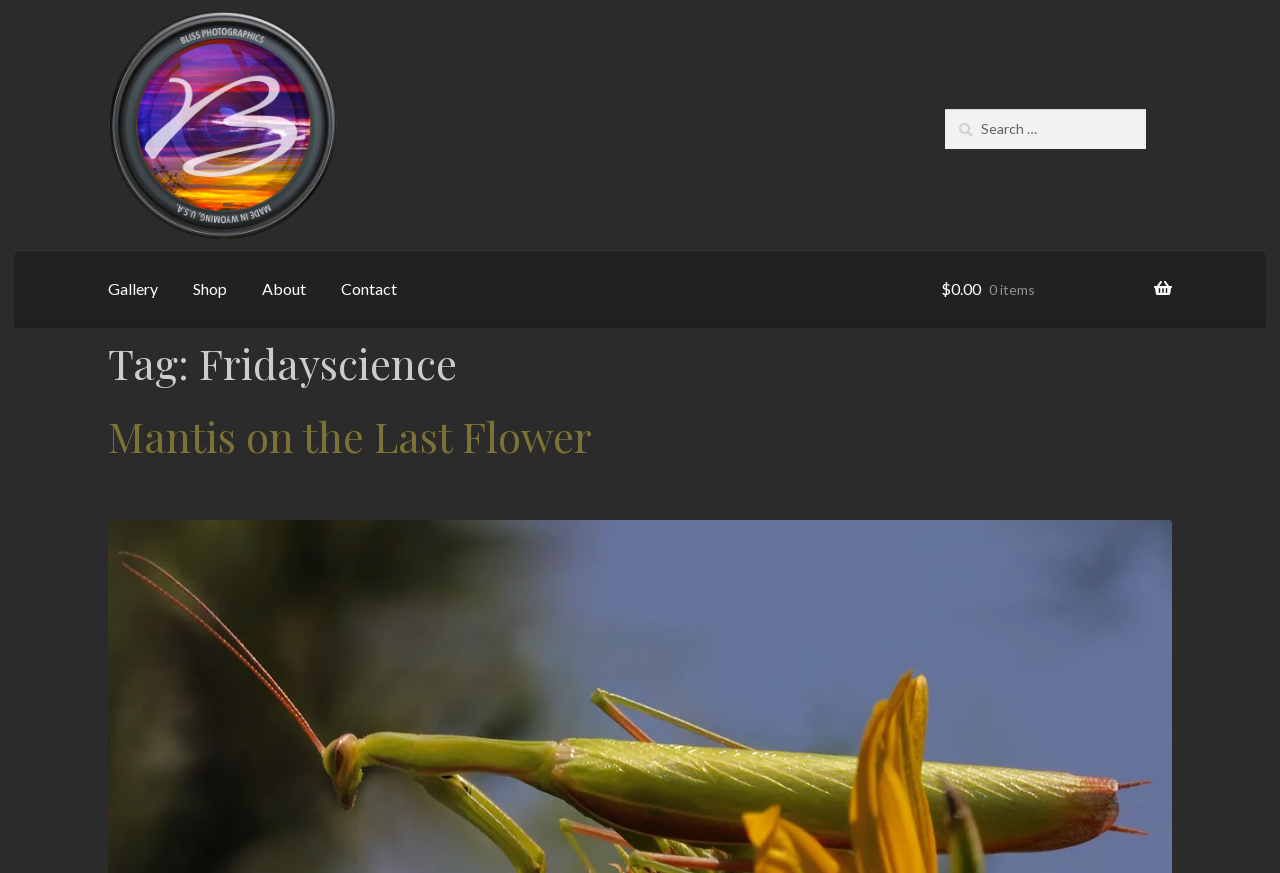How many navigation links are there?
Answer the question with as much detail as possible.

I counted the number of links under the 'Primary Navigation' section, which are 'Gallery', 'Shop', 'About', and 'Contact'.